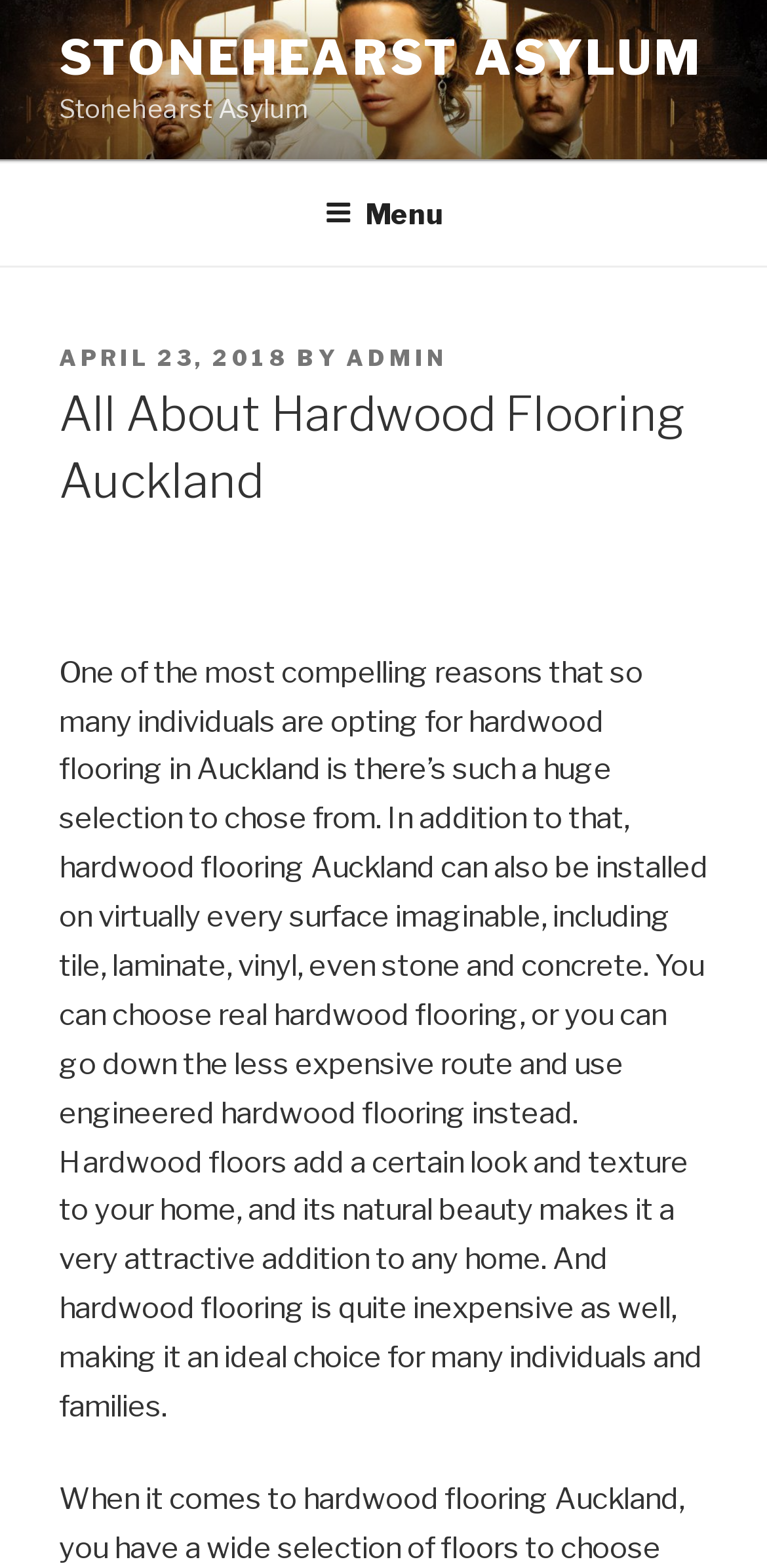Please respond to the question using a single word or phrase:
What is the advantage of hardwood flooring?

Natural beauty